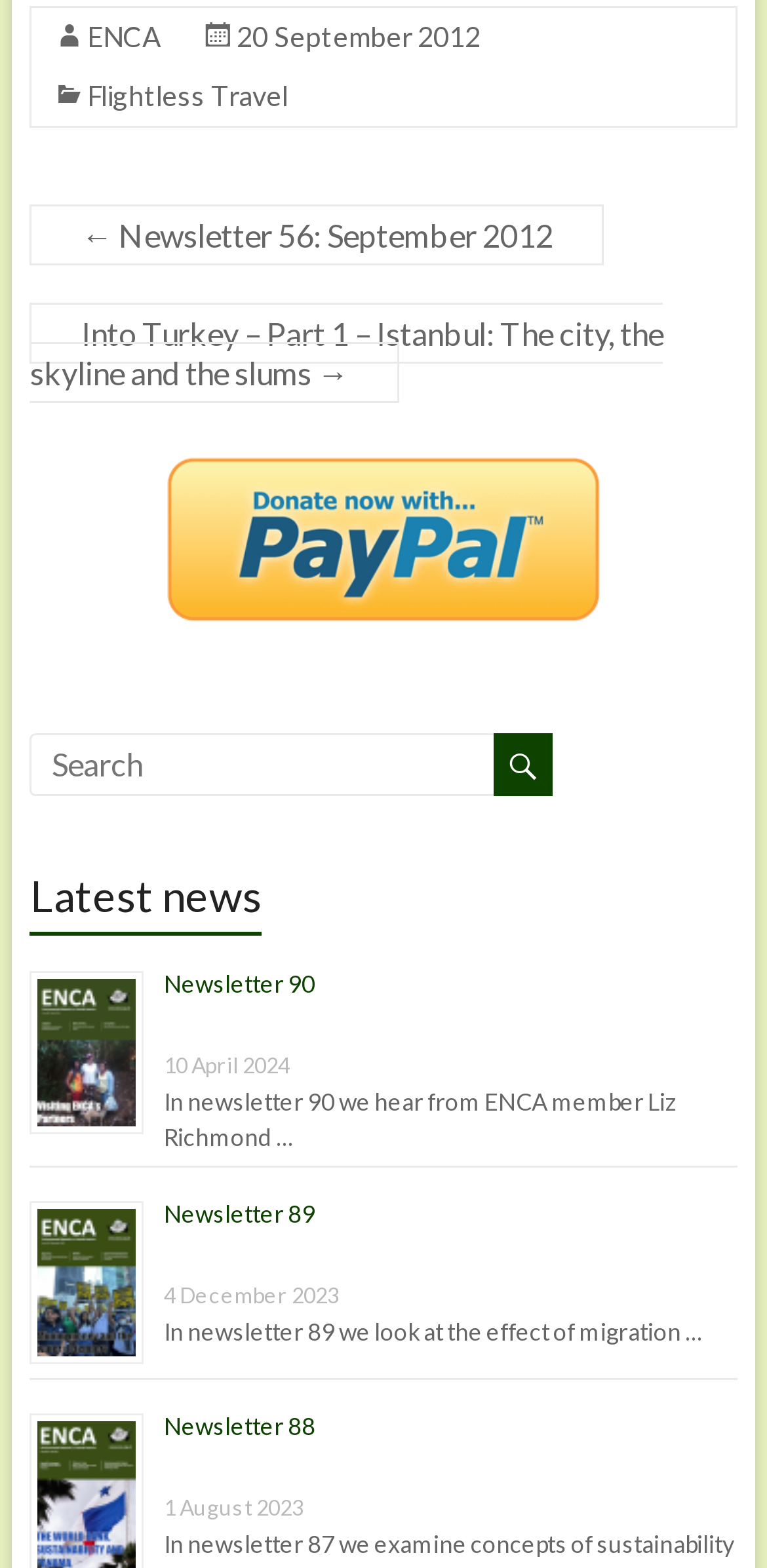Locate the bounding box coordinates of the element's region that should be clicked to carry out the following instruction: "Read Newsletter 89". The coordinates need to be four float numbers between 0 and 1, i.e., [left, top, right, bottom].

[0.214, 0.765, 0.411, 0.783]